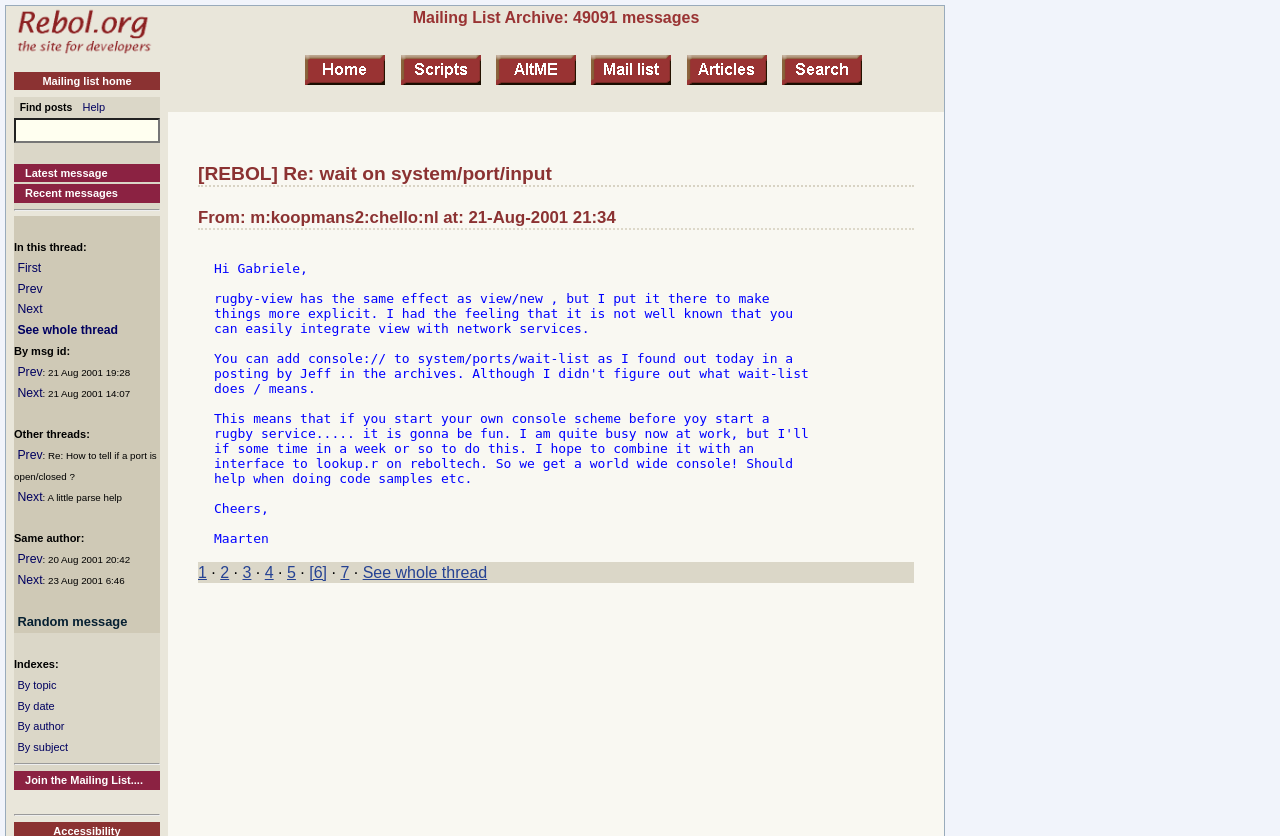Please locate the bounding box coordinates of the element's region that needs to be clicked to follow the instruction: "Search for posts". The bounding box coordinates should be provided as four float numbers between 0 and 1, i.e., [left, top, right, bottom].

[0.011, 0.141, 0.125, 0.171]